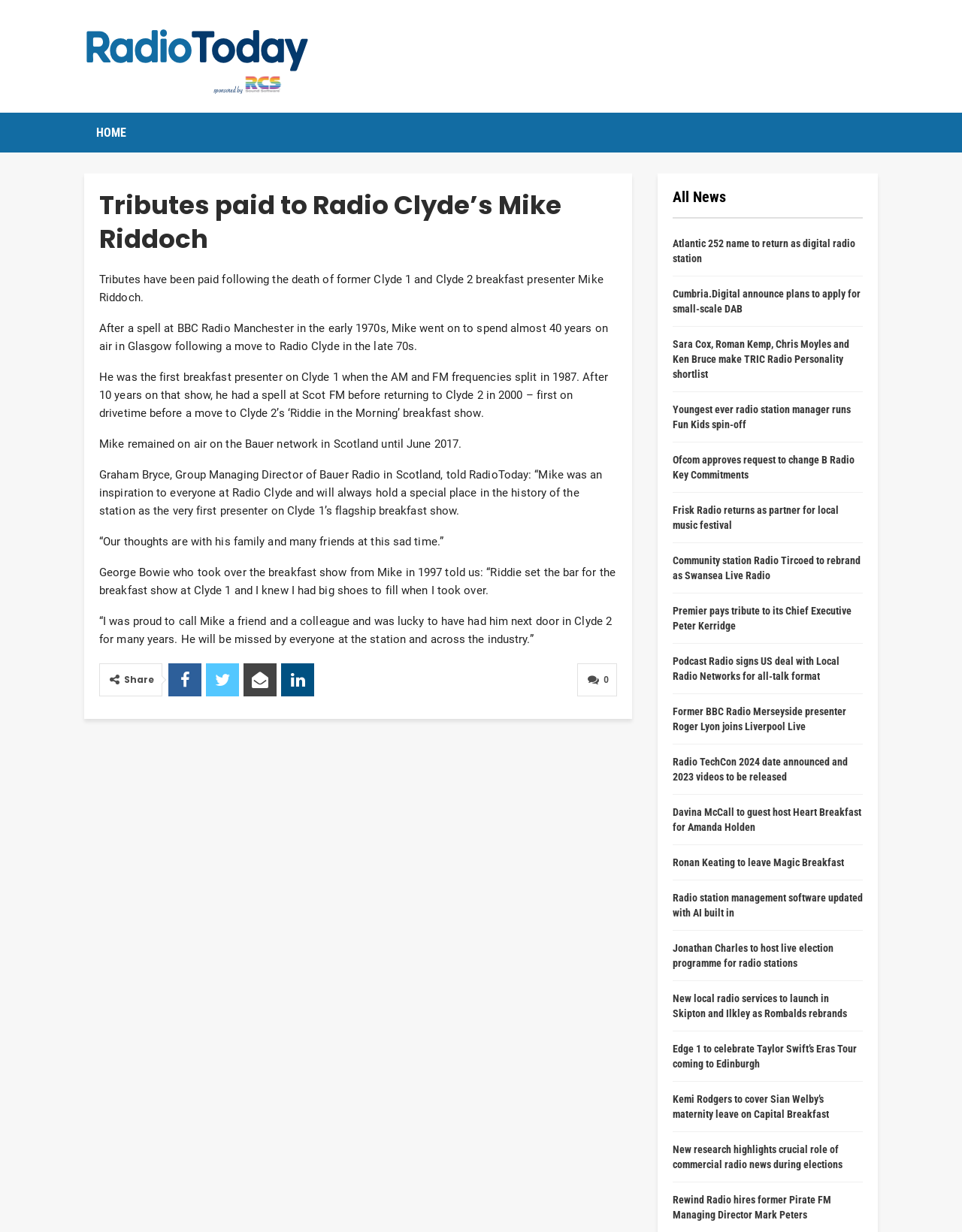Determine the bounding box coordinates of the section to be clicked to follow the instruction: "View the news about Atlantic 252". The coordinates should be given as four float numbers between 0 and 1, formatted as [left, top, right, bottom].

[0.699, 0.193, 0.889, 0.215]